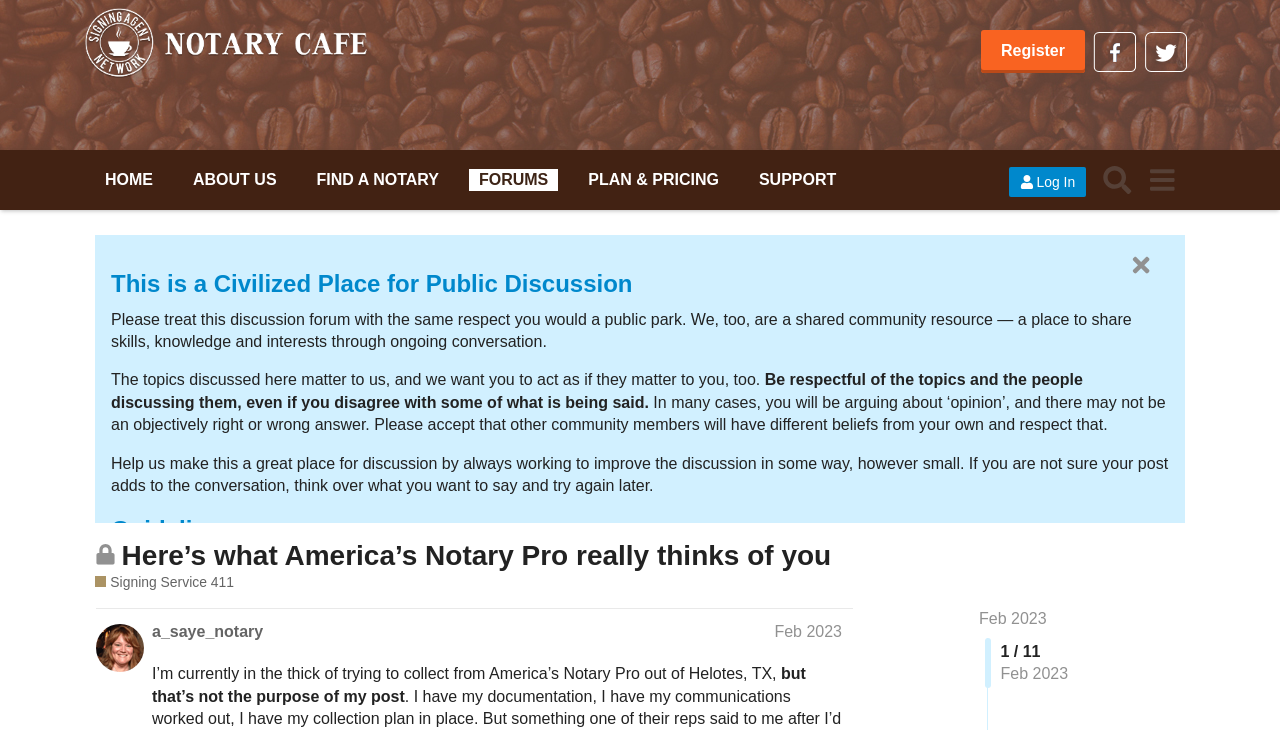Respond to the following question using a concise word or phrase: 
What is the topic of the closed discussion?

Here's what America's Notary Pro really thinks of you